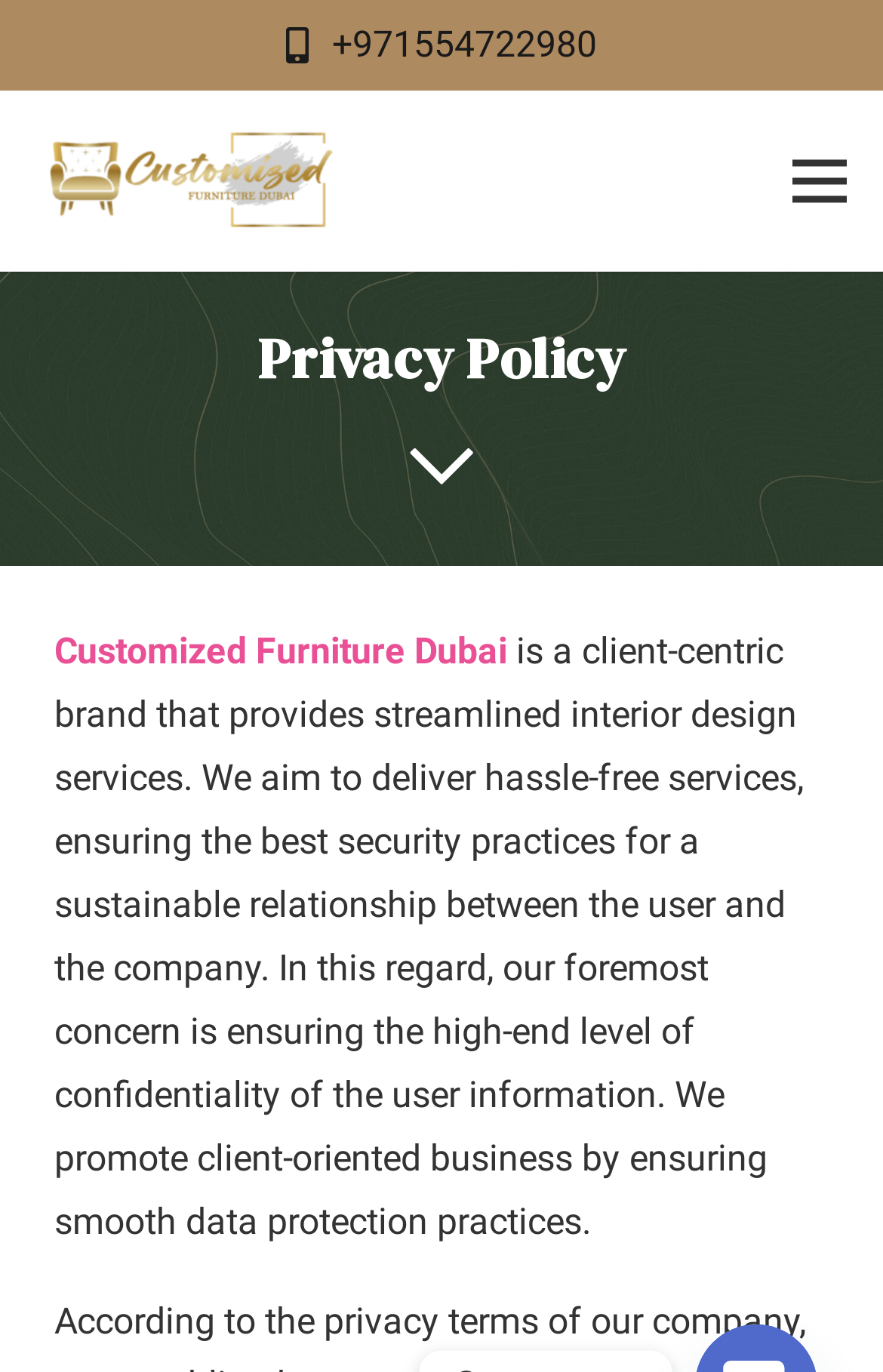What is the business approach of Customized Furniture Dubai?
Provide a comprehensive and detailed answer to the question.

The webpage describes Customized Furniture Dubai as promoting client-oriented business by ensuring smooth data protection practices. This implies that the company's business approach is centered around the needs and concerns of its clients.